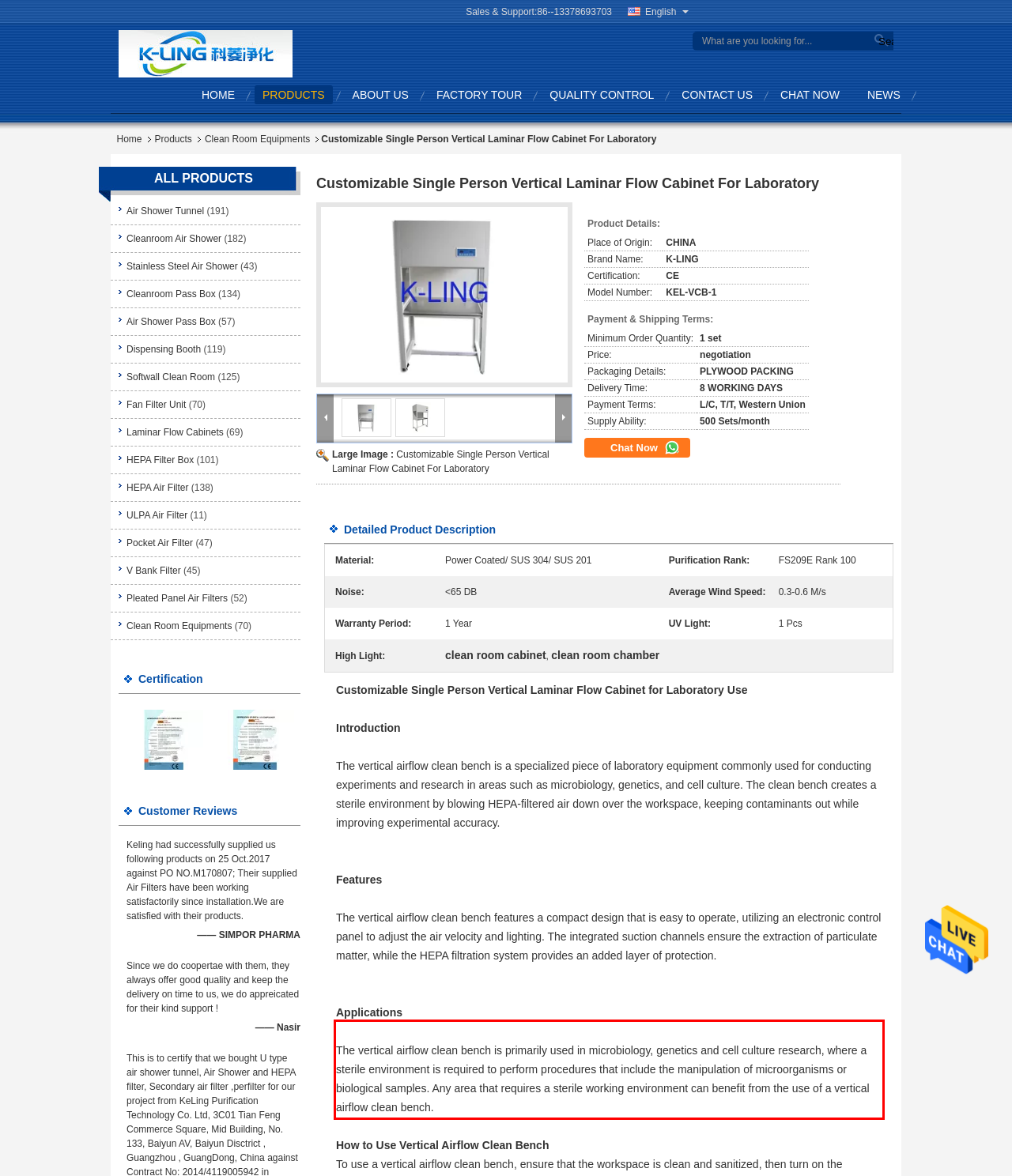Examine the webpage screenshot, find the red bounding box, and extract the text content within this marked area.

The vertical airflow clean bench is primarily used in microbiology, genetics and cell culture research, where a sterile environment is required to perform procedures that include the manipulation of microorganisms or biological samples. Any area that requires a sterile working environment can benefit from the use of a vertical airflow clean bench.